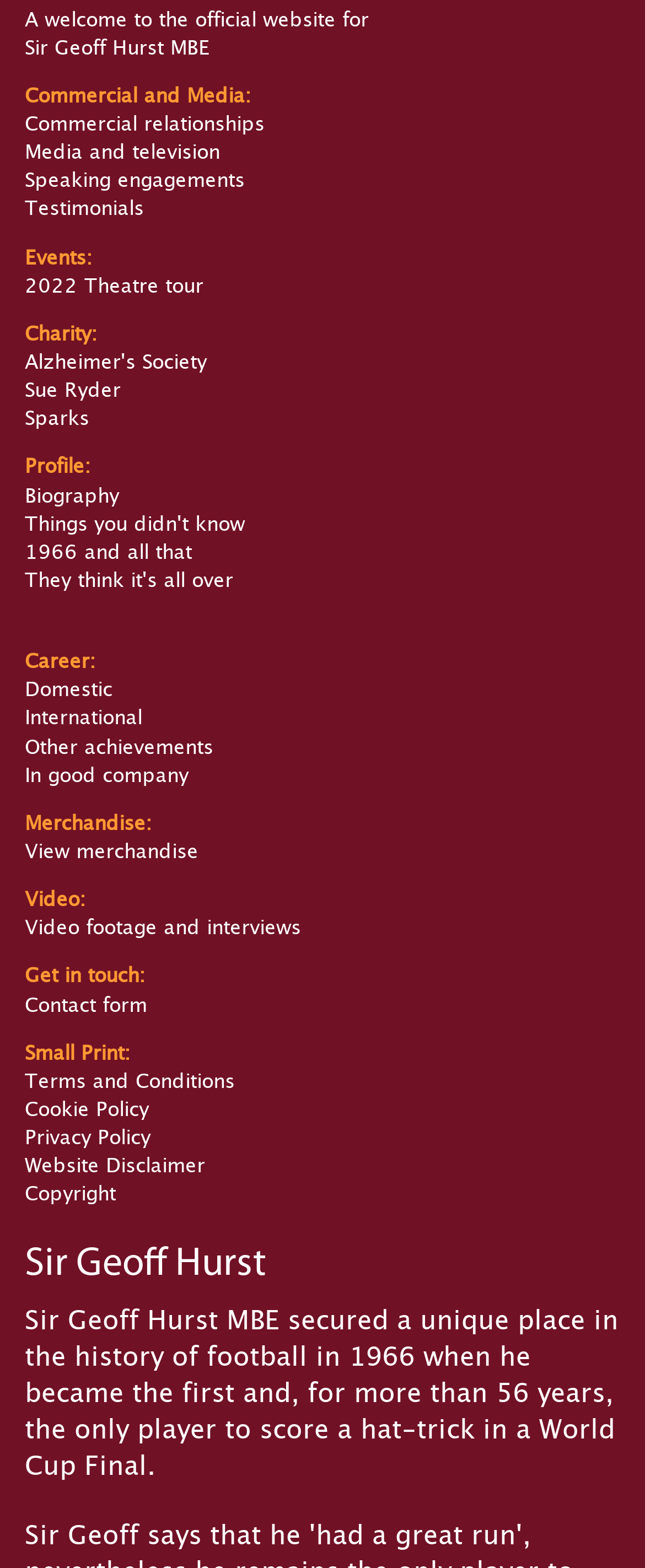What is the title of the biography section on the webpage?
Please ensure your answer to the question is detailed and covers all necessary aspects.

The webpage has a section titled 'Biography' which is part of the 'Profile' category, suggesting that it contains information about Sir Geoff Hurst's life and career.